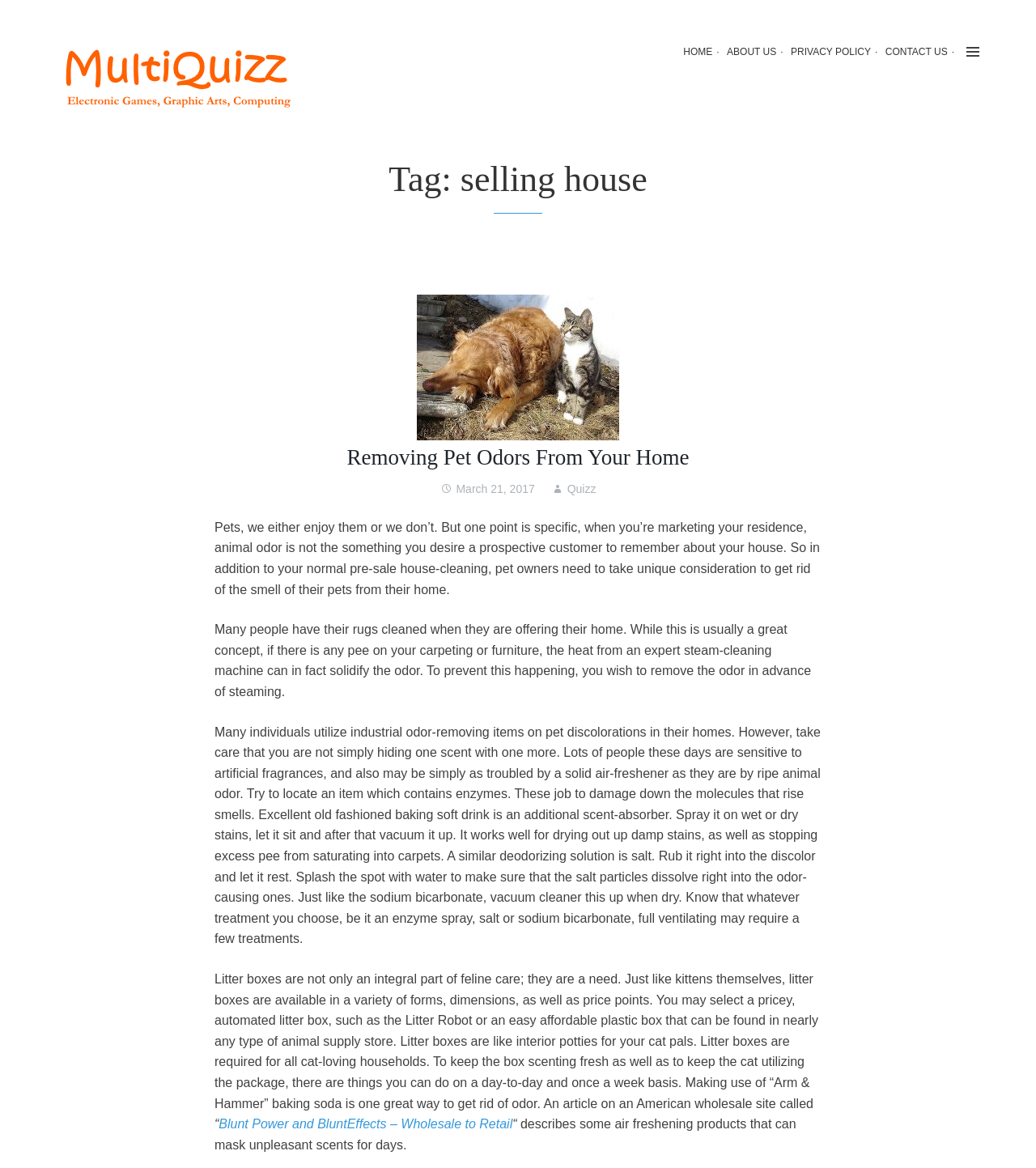Determine the bounding box coordinates for the area that needs to be clicked to fulfill this task: "Click on the 'Compact Track Loaders' link". The coordinates must be given as four float numbers between 0 and 1, i.e., [left, top, right, bottom].

None